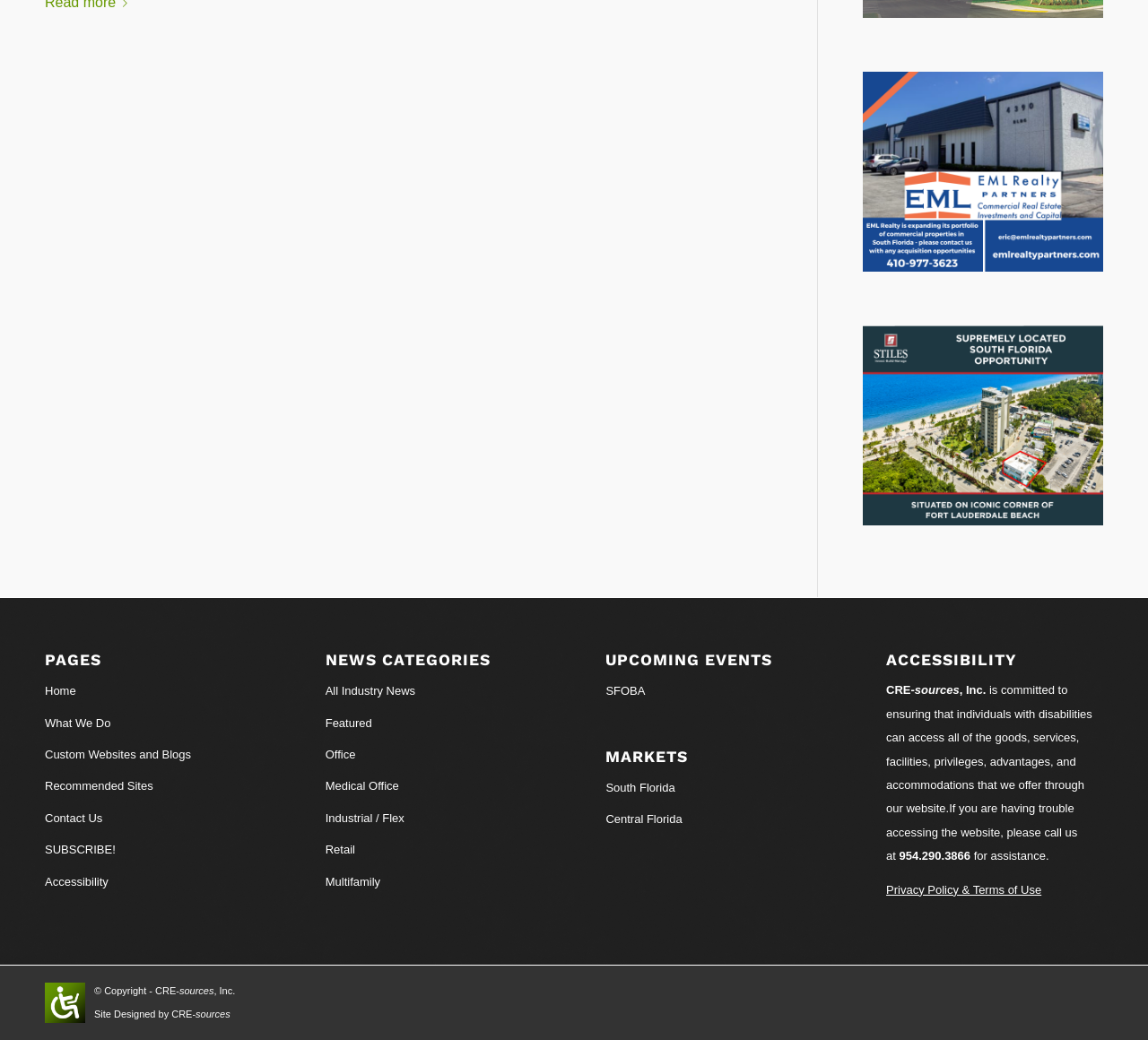Using the format (top-left x, top-left y, bottom-right x, bottom-right y), and given the element description, identify the bounding box coordinates within the screenshot: Recommended Sites

[0.039, 0.742, 0.228, 0.772]